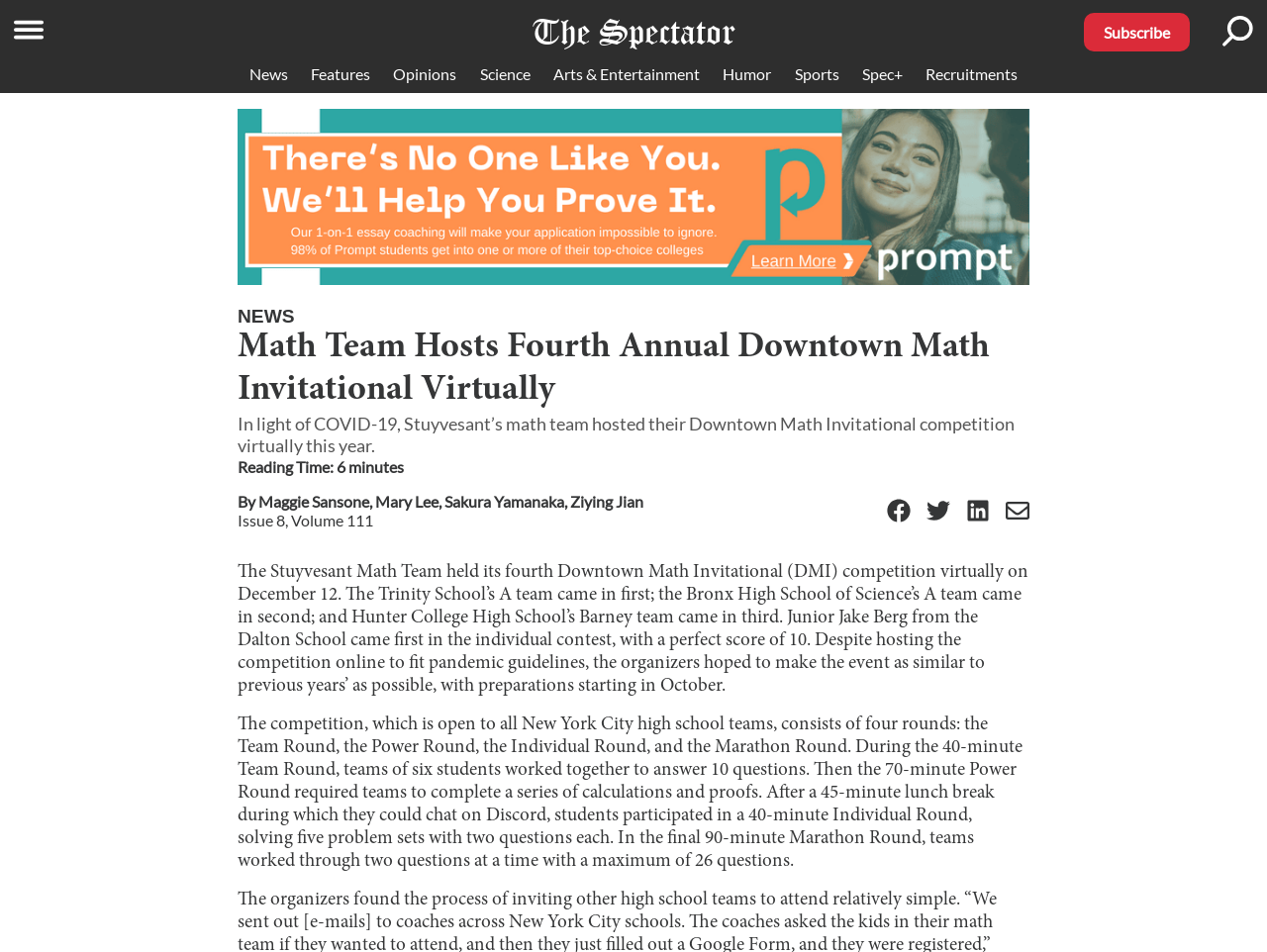Describe all the visual and textual components of the webpage comprehensively.

The webpage is about the Stuyvesant Math Team hosting their fourth annual Downtown Math Invitational competition virtually due to COVID-19. At the top left corner, there is a button to view the departments. Next to it, there are links to "The Spectator" and "Subscribe". On the top right corner, there is a search bar with a magnifying glass icon.

Below the top section, there are navigation links to different categories such as "News", "Features", "Opinions", "Science", "Arts & Entertainment", "Humor", "Sports", "Spec+", and "Recruitments". 

On the main content area, there is a large advertisement for "Prompt College Application and Essay Coaching" on the left side, taking up about a quarter of the page. Above the advertisement, there is a heading that reads "Math Team Hosts Fourth Annual Downtown Math Invitational Virtually". Below the heading, there is a subheading that summarizes the article, followed by a "Reading Time" indicator.

The article is written by four authors, Maggie Sansone, Mary Lee, Sakura Yamanaka, and Ziying Jian, and is part of Issue 8, Volume 111. The article describes the virtual competition, including the teams that participated and the winners. It also explains the format of the competition, which consists of four rounds: the Team Round, the Power Round, the Individual Round, and the Marathon Round.

At the bottom of the article, there are social media links to Facebook, Twitter, Linkedin, and Email, each with its respective icon.